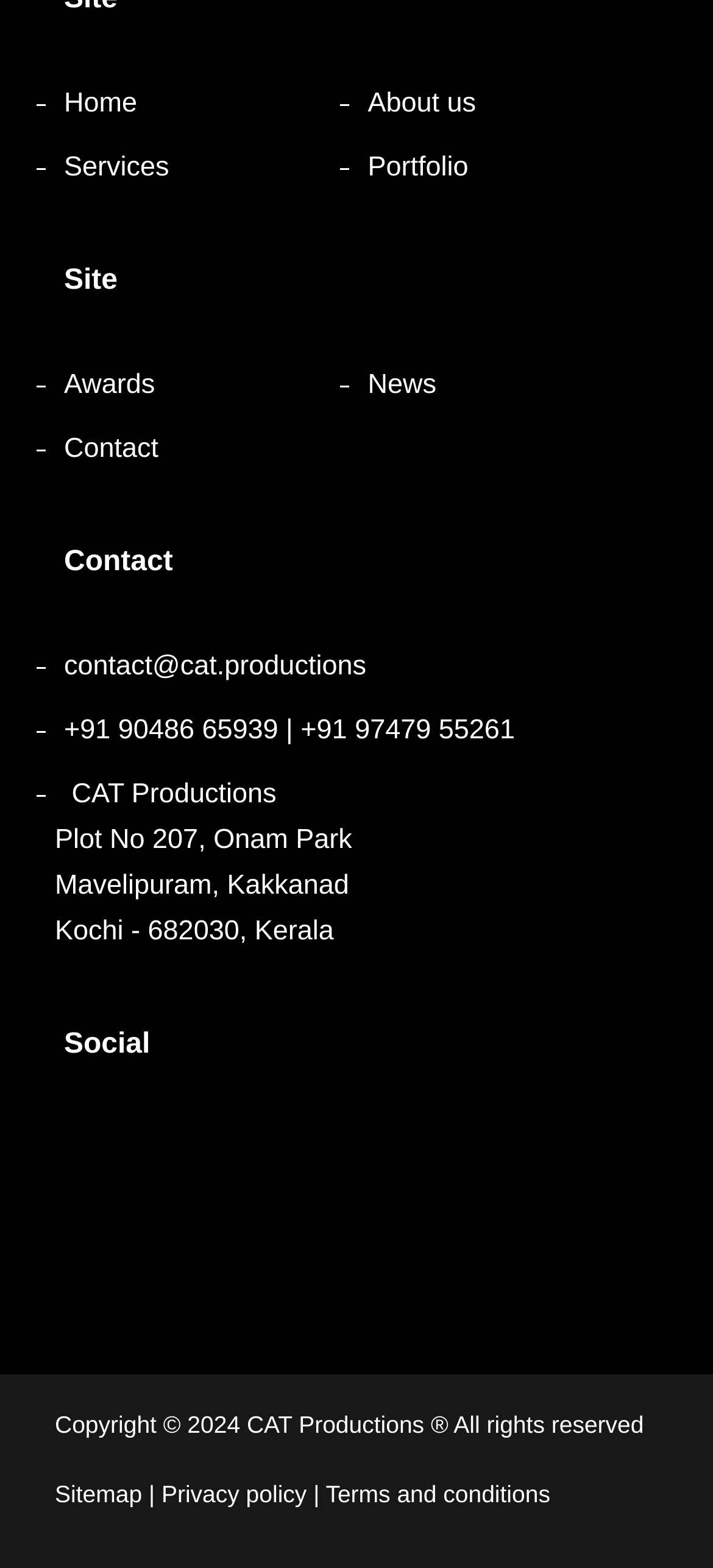What are the social media platforms linked?
Offer a detailed and exhaustive answer to the question.

The social media platforms linked can be found at the bottom of the webpage, where there are five links with corresponding image icons. The links are 'facebook', 'twitter', 'vimeo', 'youtube', and 'instagram'.